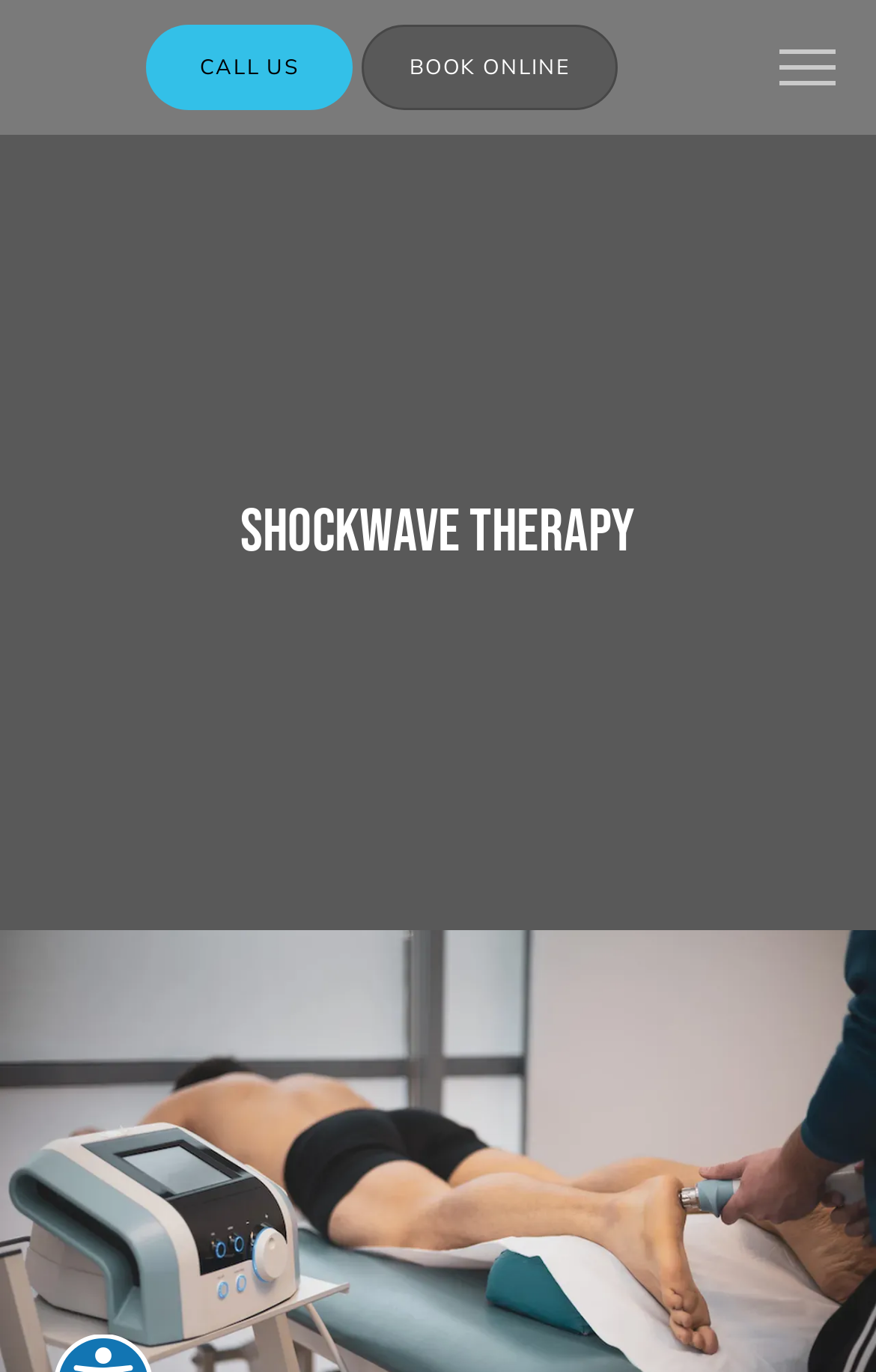Using the provided element description "Home", determine the bounding box coordinates of the UI element.

[0.154, 0.469, 0.311, 0.522]